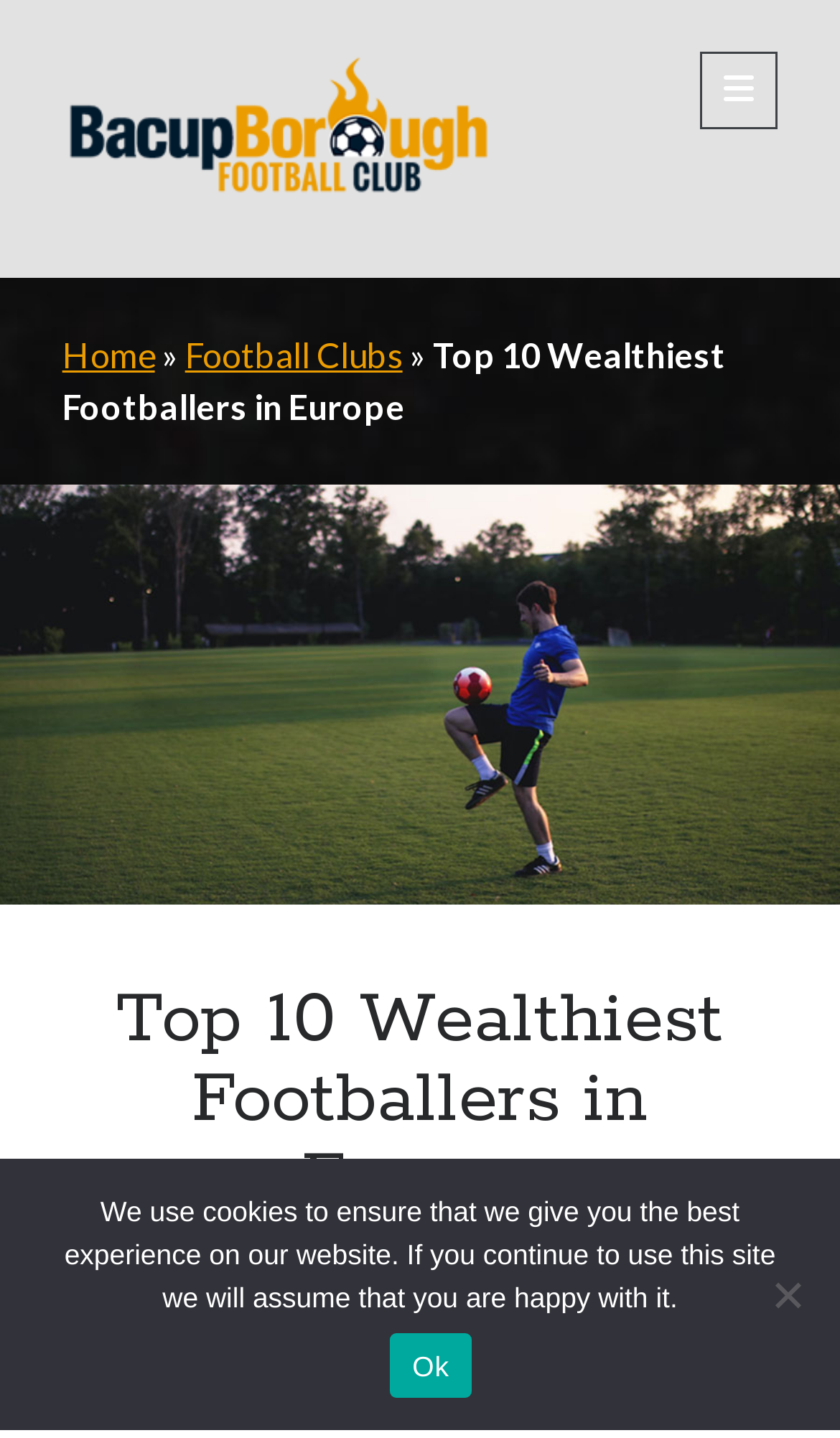Determine the bounding box coordinates of the target area to click to execute the following instruction: "Click the link to How To Plan a Thrilling Casino-Themed Football Sponsorship Event."

[0.077, 0.792, 0.314, 0.868]